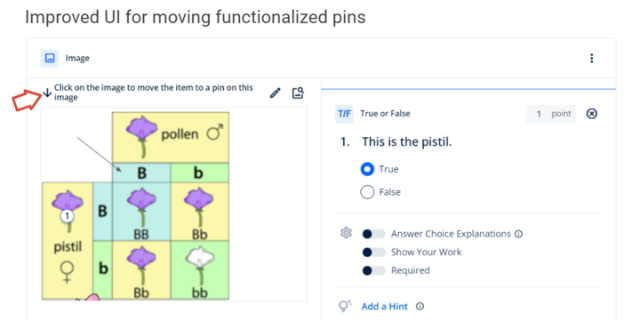What is the part of the flower marked in the image?
Identify the answer in the screenshot and reply with a single word or phrase.

The pistil